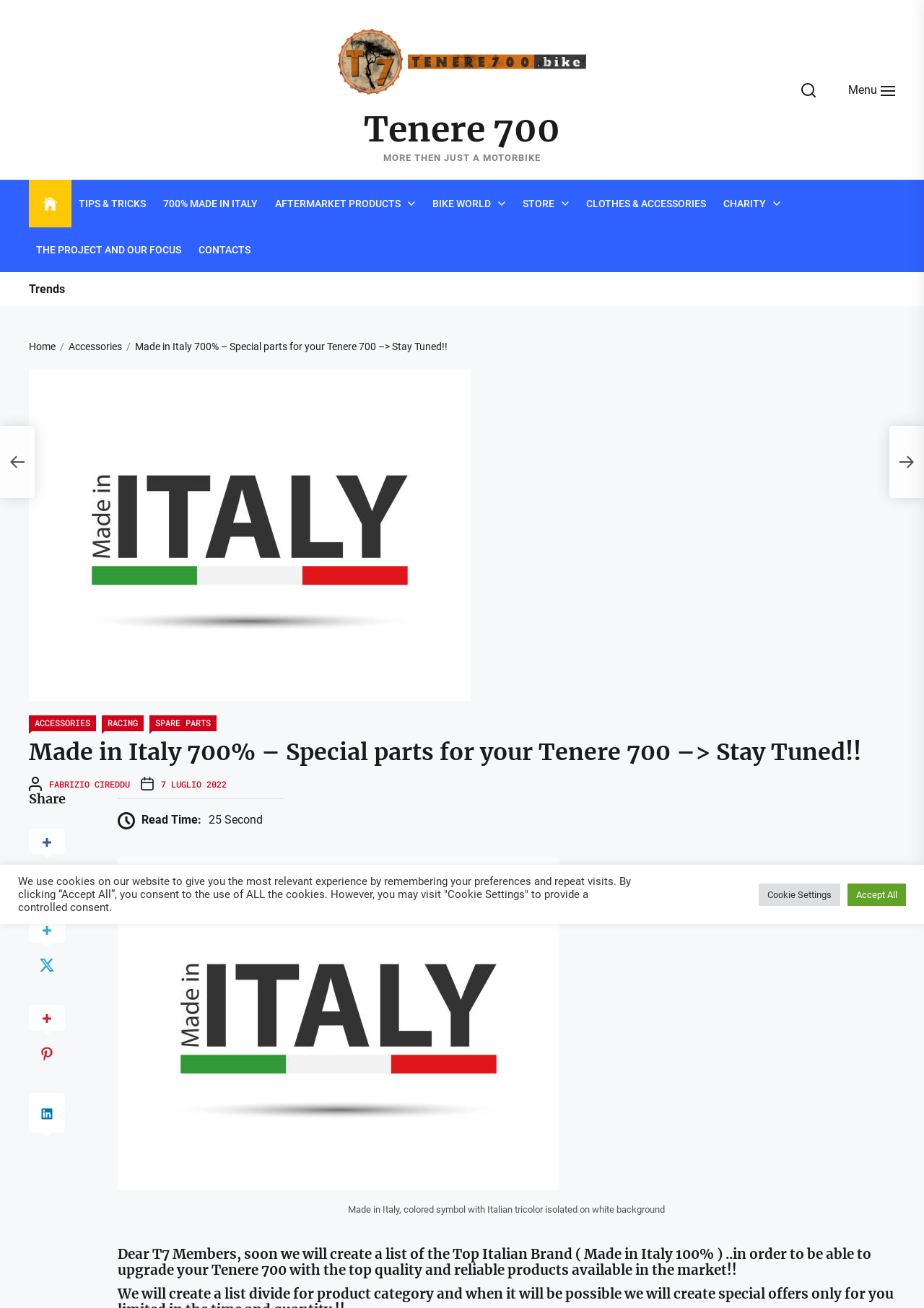What is the theme of the webpage?
Examine the image and provide an in-depth answer to the question.

The theme of the webpage can be inferred from the various links and categories on the webpage, such as 'AFTERMARKET PRODUCTS', 'BIKE WORLD', 'STORE', and 'ACCESSORIES', which suggest that the webpage is related to motorbike accessories.